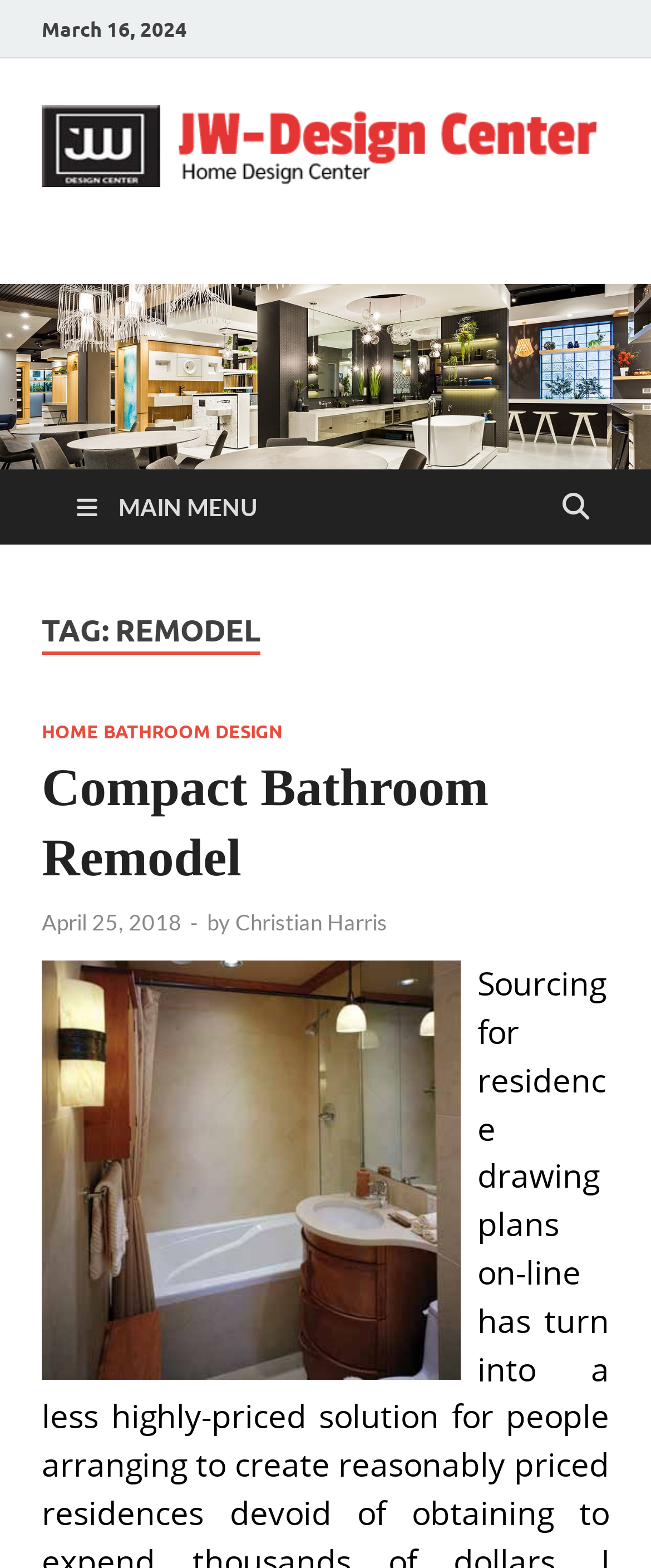Who is the author of the remodel?
Craft a detailed and extensive response to the question.

I found the author's name by looking at the link element with the content 'Christian Harris', which is located near the bottom of the webpage.